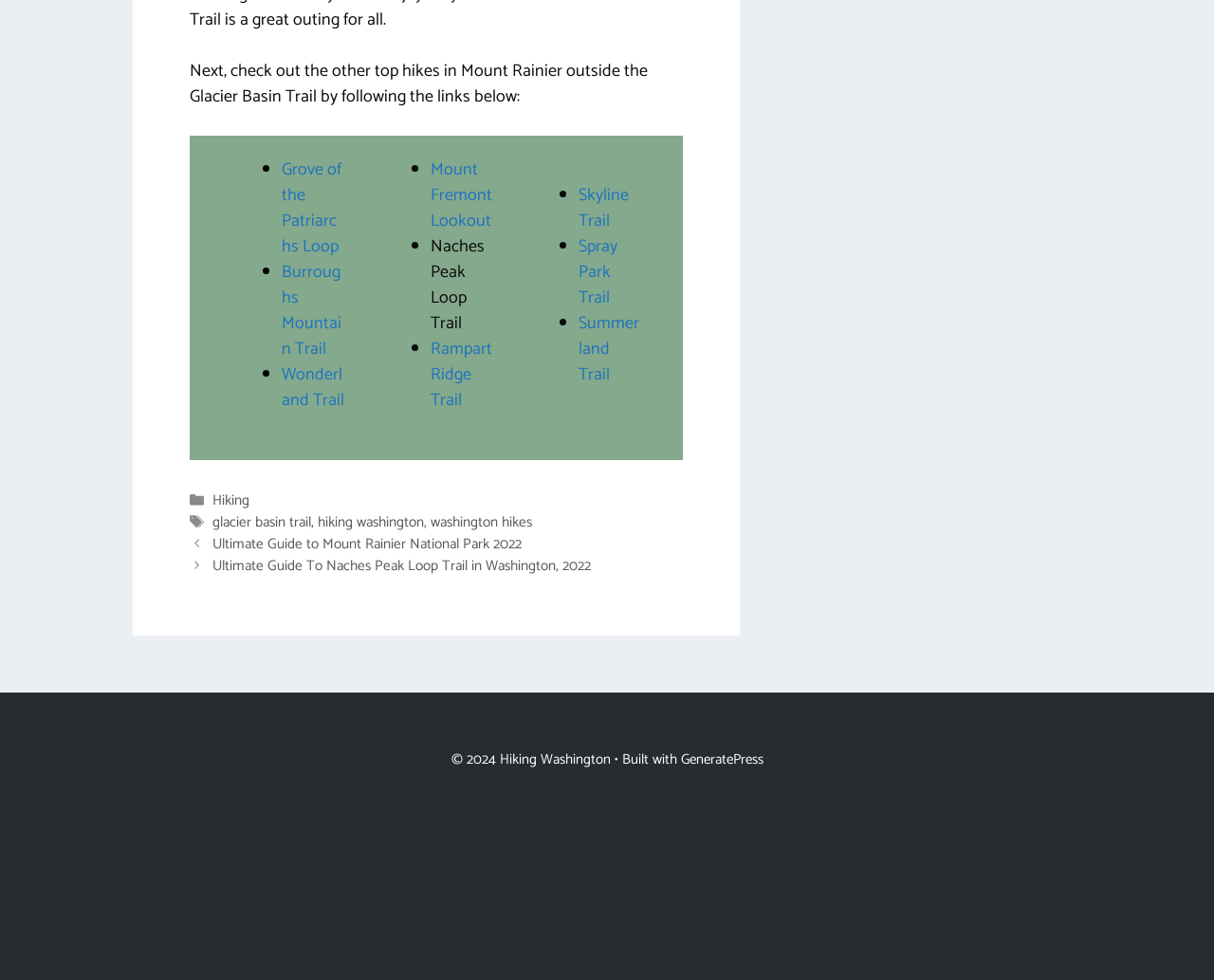What is the copyright year of the webpage's content?
Using the information from the image, give a concise answer in one word or a short phrase.

2024